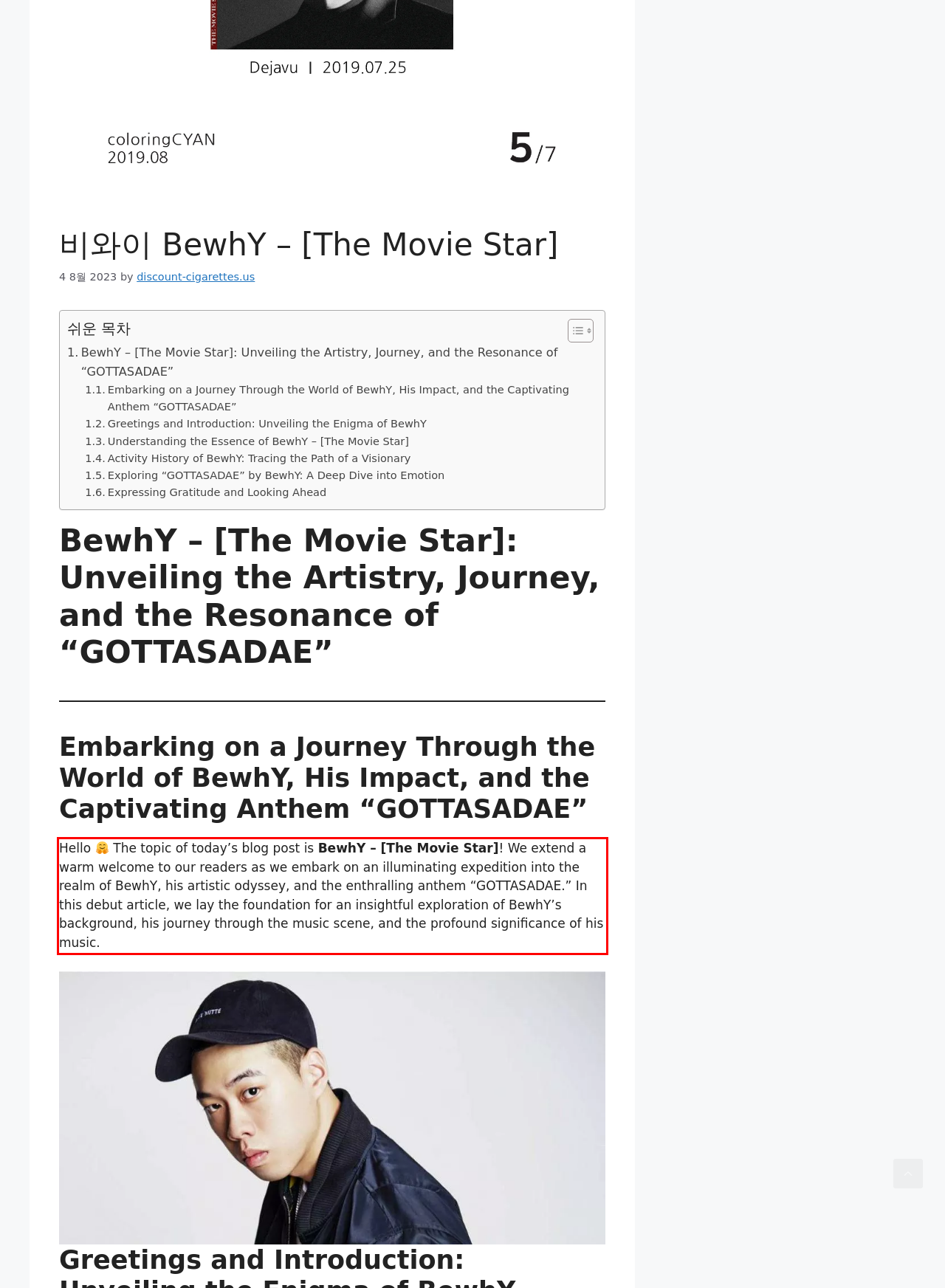Identify the text inside the red bounding box in the provided webpage screenshot and transcribe it.

Hello The topic of today’s blog post is BewhY – [The Movie Star]! We extend a warm welcome to our readers as we embark on an illuminating expedition into the realm of BewhY, his artistic odyssey, and the enthralling anthem “GOTTASADAE.” In this debut article, we lay the foundation for an insightful exploration of BewhY’s background, his journey through the music scene, and the profound significance of his music.